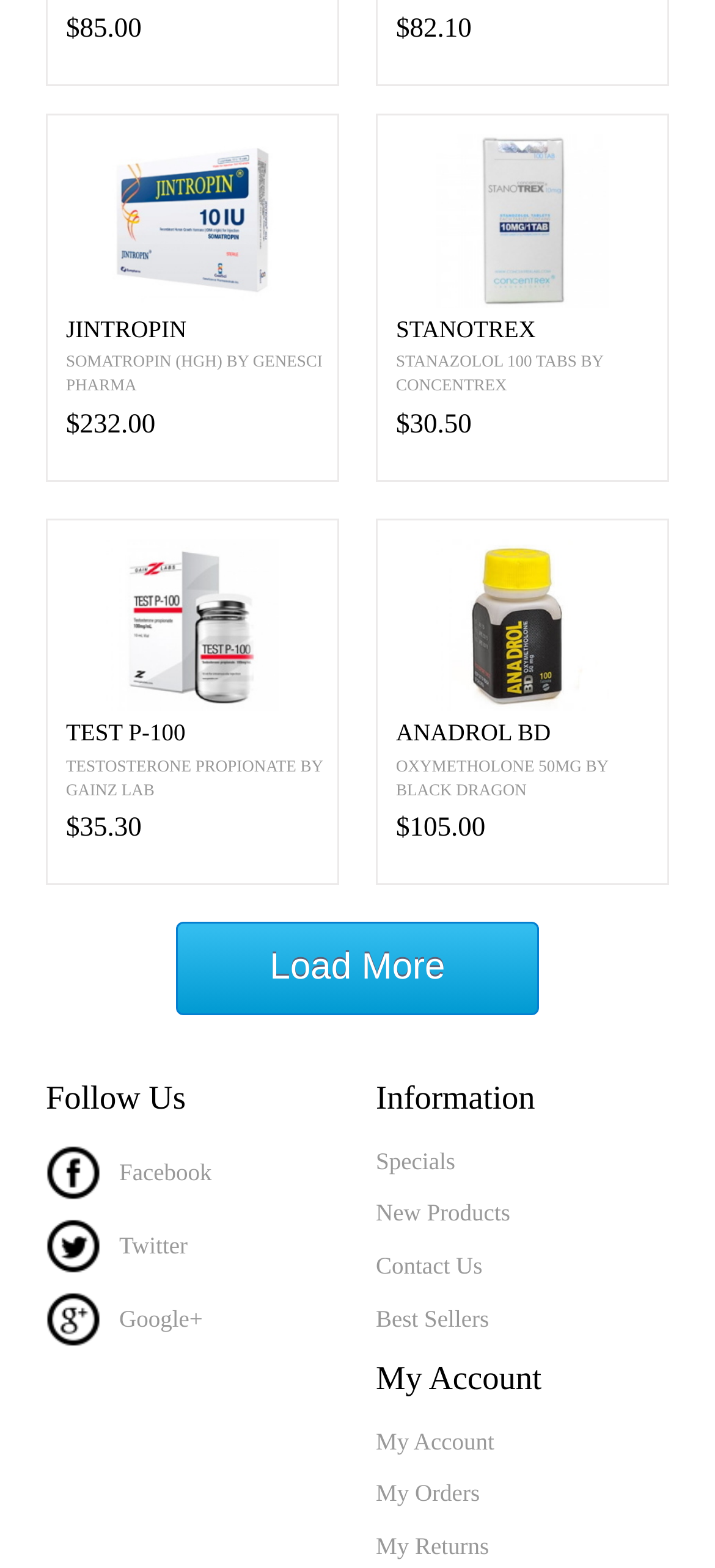Please determine the bounding box coordinates of the section I need to click to accomplish this instruction: "View HGH Jintropin product".

[0.067, 0.085, 0.472, 0.196]